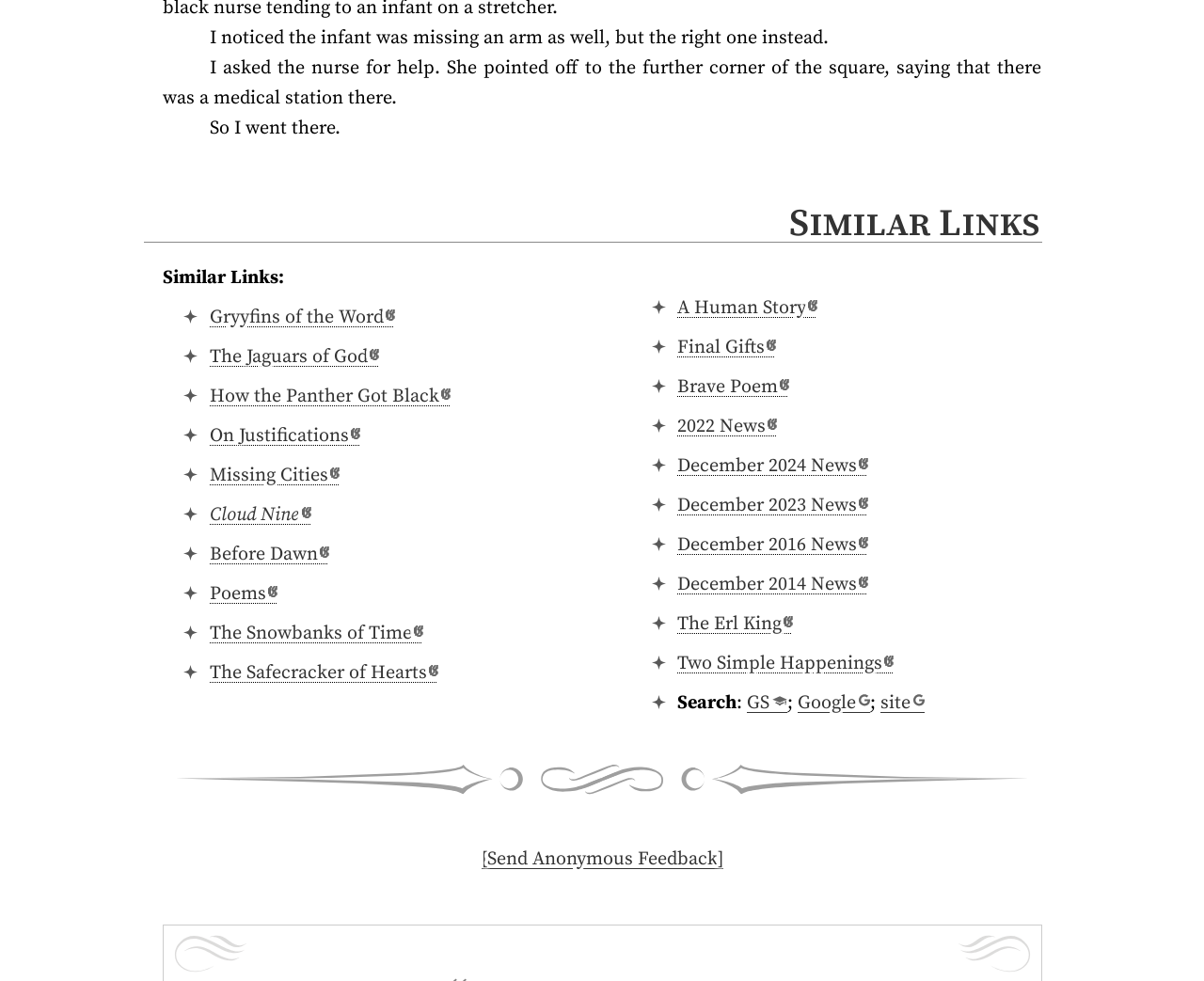What is the category of the links under 'Similar Links'?
Please provide a single word or phrase as the answer based on the screenshot.

Fiction